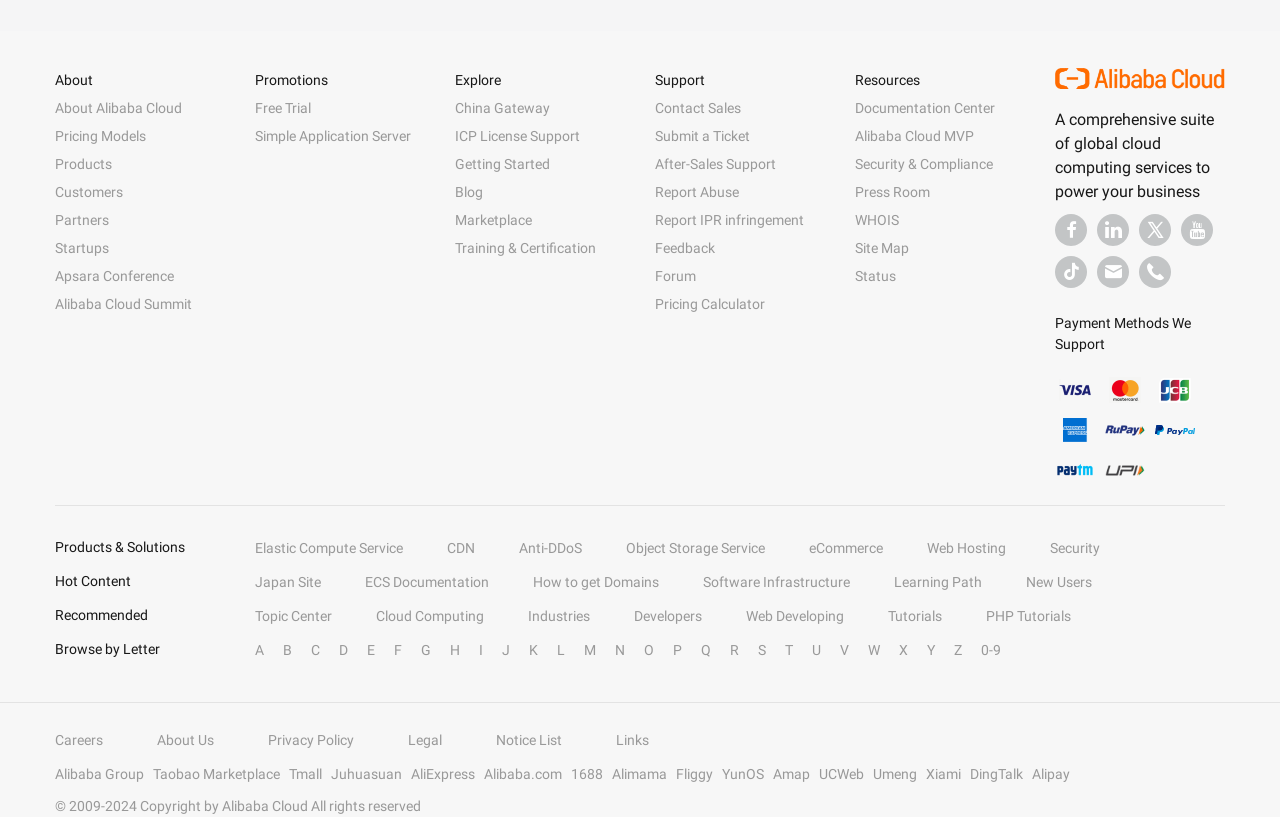Could you indicate the bounding box coordinates of the region to click in order to complete this instruction: "Click on About Alibaba Cloud".

[0.043, 0.122, 0.142, 0.141]